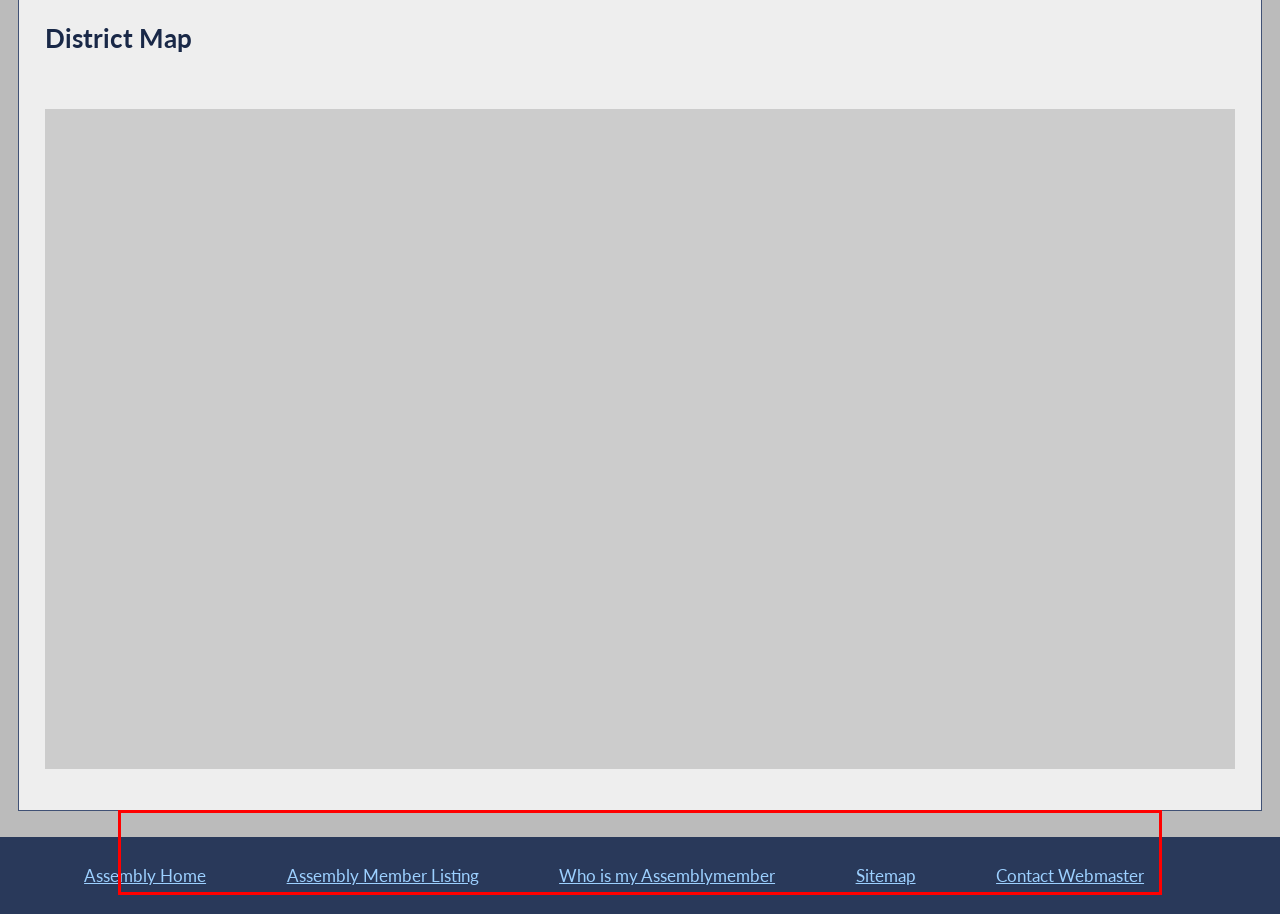Analyze the red bounding box in the provided webpage screenshot and generate the text content contained within.

Another highlight of the Road to Success Initiative was the creation of a Foster Youth College Success initiative to improve college graduation prospects among a student population that faces unique challenges in completing their education. This highly successful program began with an Assembly-led $1.5 million commitment in 2015 that has since grown to $7.2 million in the most recently enacted 2021-22 SFY Budget.